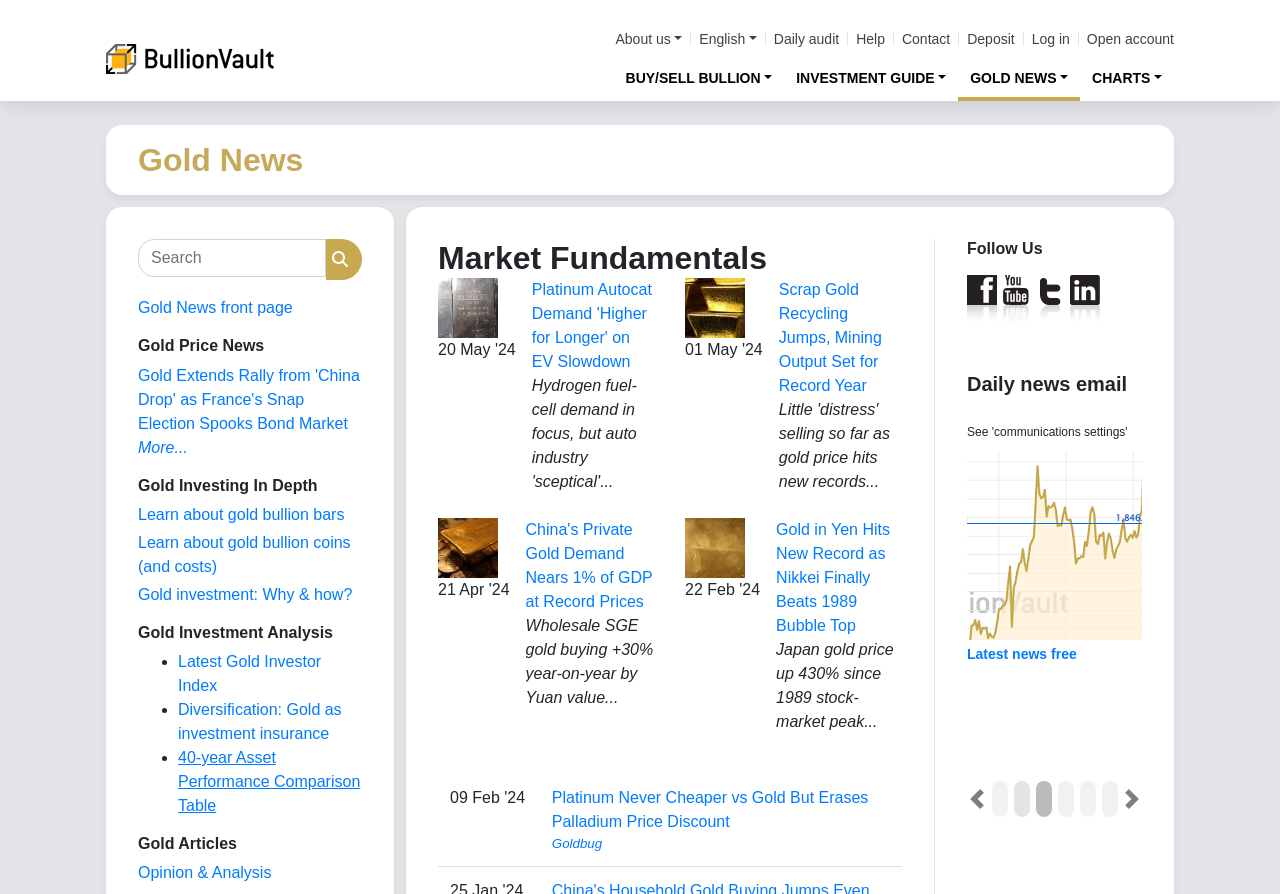Based on the image, please elaborate on the answer to the following question:
How many social media platforms are listed under 'Follow Us'?

Under the 'Follow Us' section, there are four social media platforms listed: Facebook, Youtube, Twitter, and LinkedIn. These can be identified by their respective logos and text.